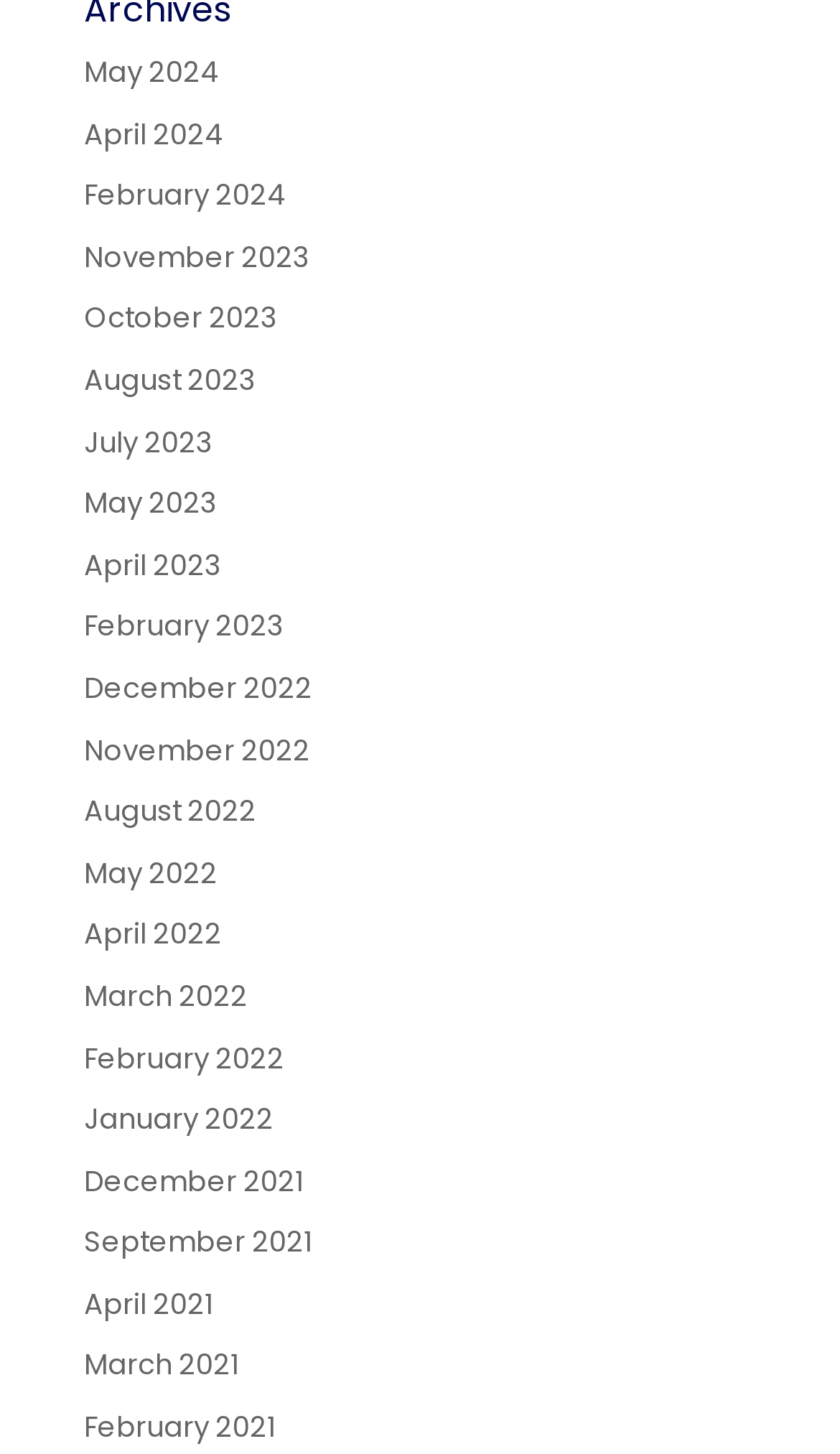Please identify the bounding box coordinates of the element I need to click to follow this instruction: "go to April 2023".

[0.1, 0.374, 0.264, 0.403]